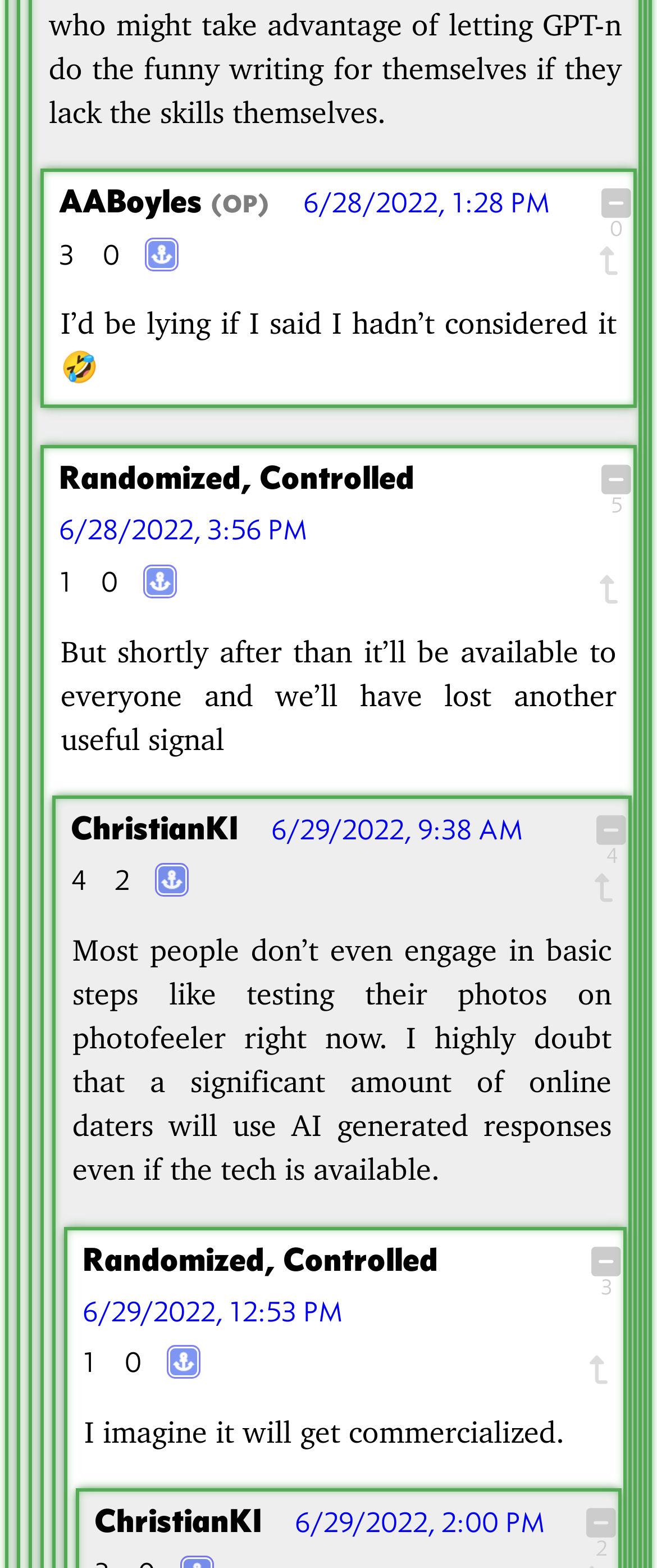Given the element description: "Randomized, Controlled", predict the bounding box coordinates of this UI element. The coordinates must be four float numbers between 0 and 1, given as [left, top, right, bottom].

[0.09, 0.288, 0.631, 0.322]